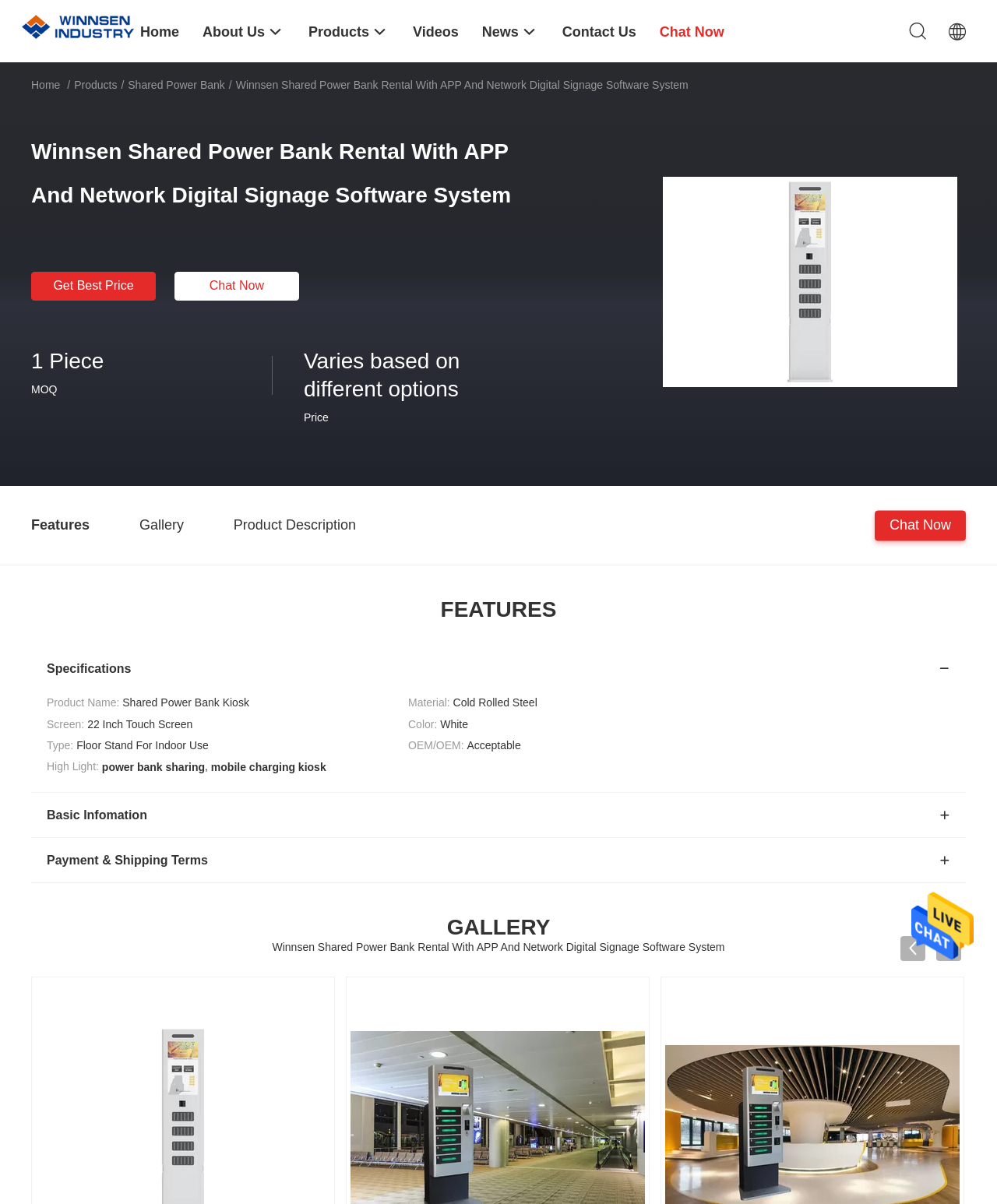Identify the bounding box for the described UI element. Provide the coordinates in (top-left x, top-left y, bottom-right x, bottom-right y) format with values ranging from 0 to 1: Chat Now

[0.877, 0.424, 0.969, 0.449]